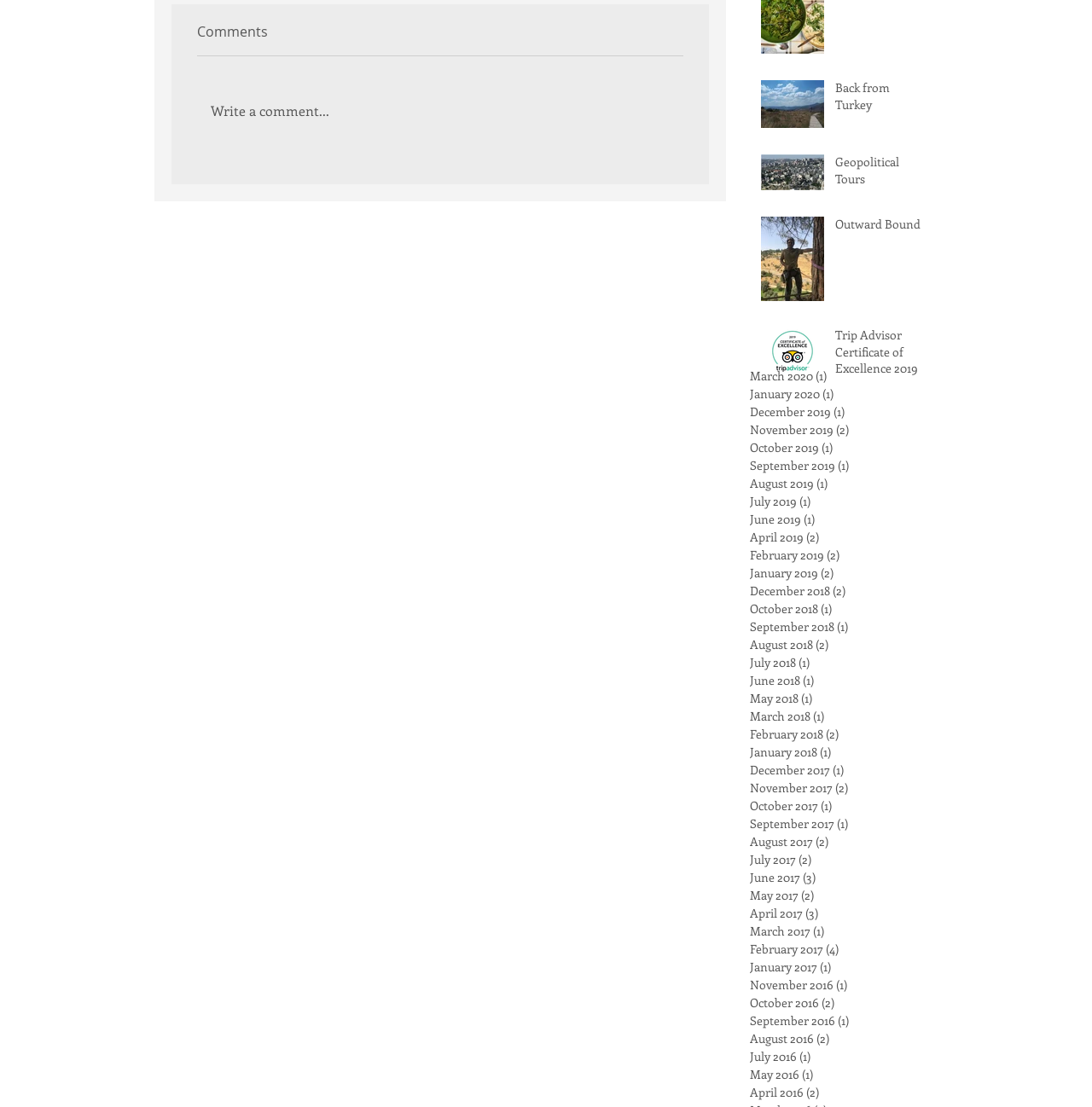How many posts were made in June 2017?
Please give a detailed answer to the question using the information shown in the image.

I can see a link labeled 'June 2017 3 posts' which suggests that there were 3 posts made in June 2017.